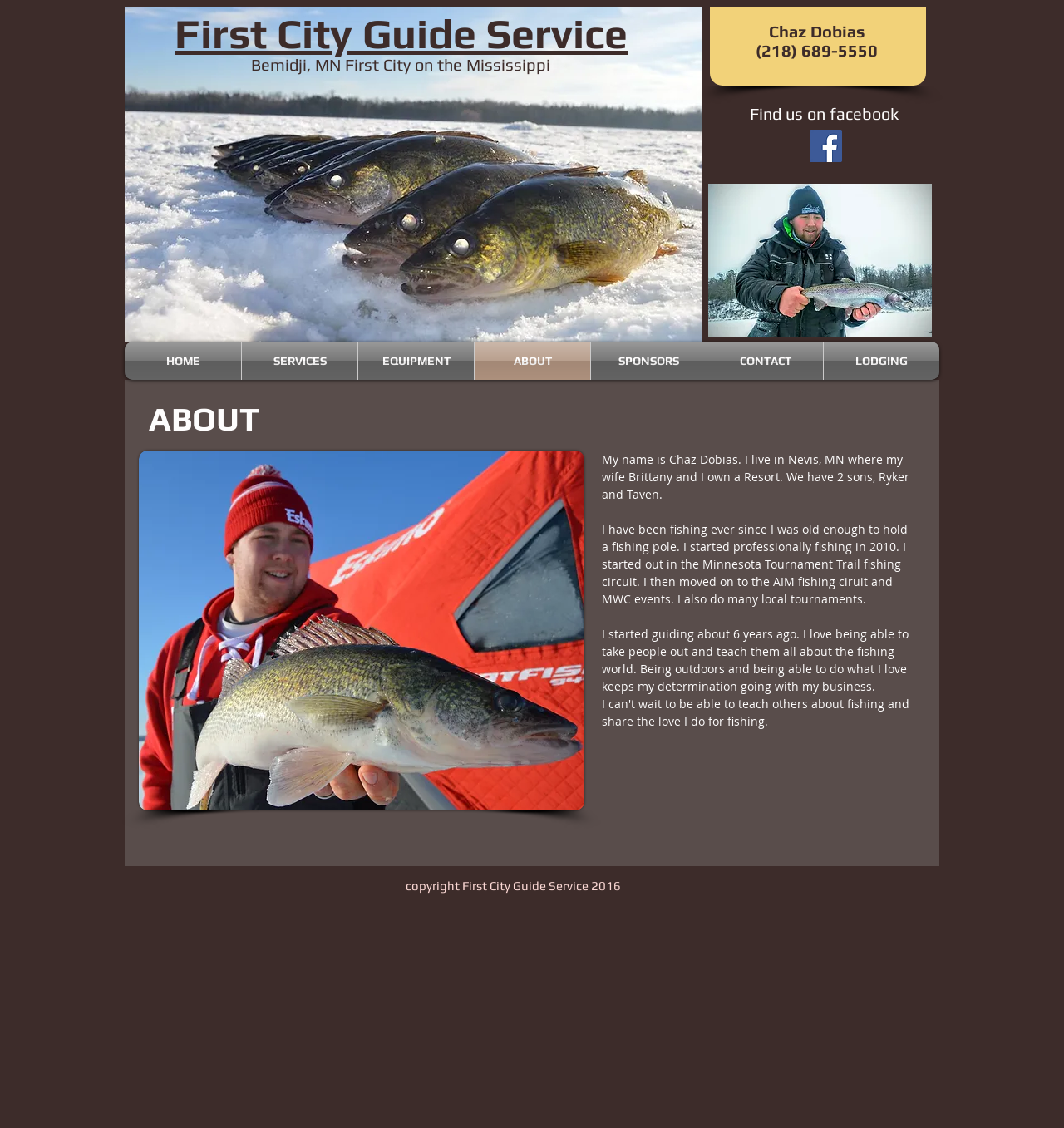Please find and give the text of the main heading on the webpage.

     First City Guide Service​​​